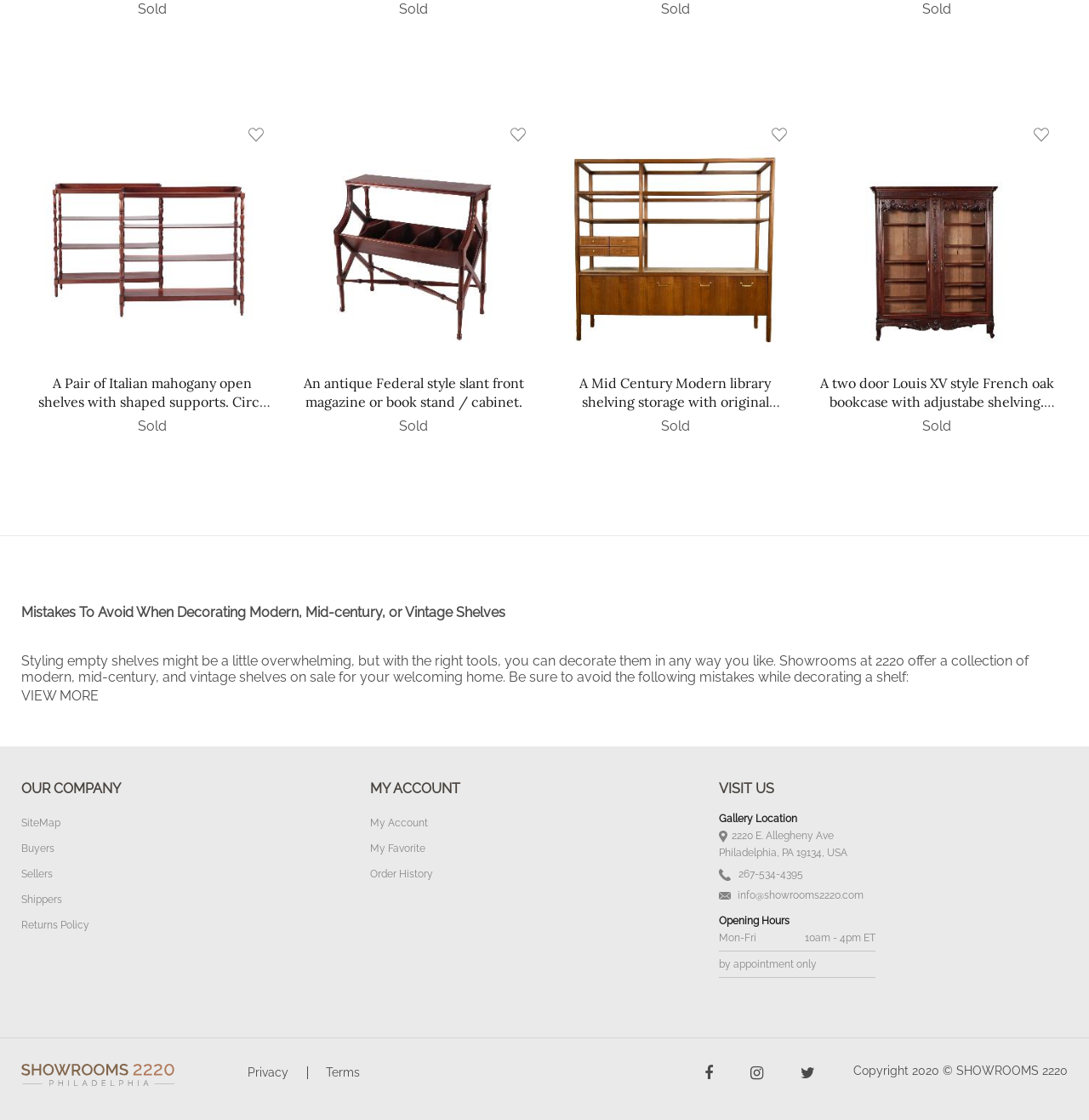Using the information shown in the image, answer the question with as much detail as possible: What is the address of the showroom?

I can see the address of the showroom mentioned on the webpage as 2220 E. Allegheny Ave, Philadelphia, PA 19134, USA, which is also accompanied by a location icon and other contact information.